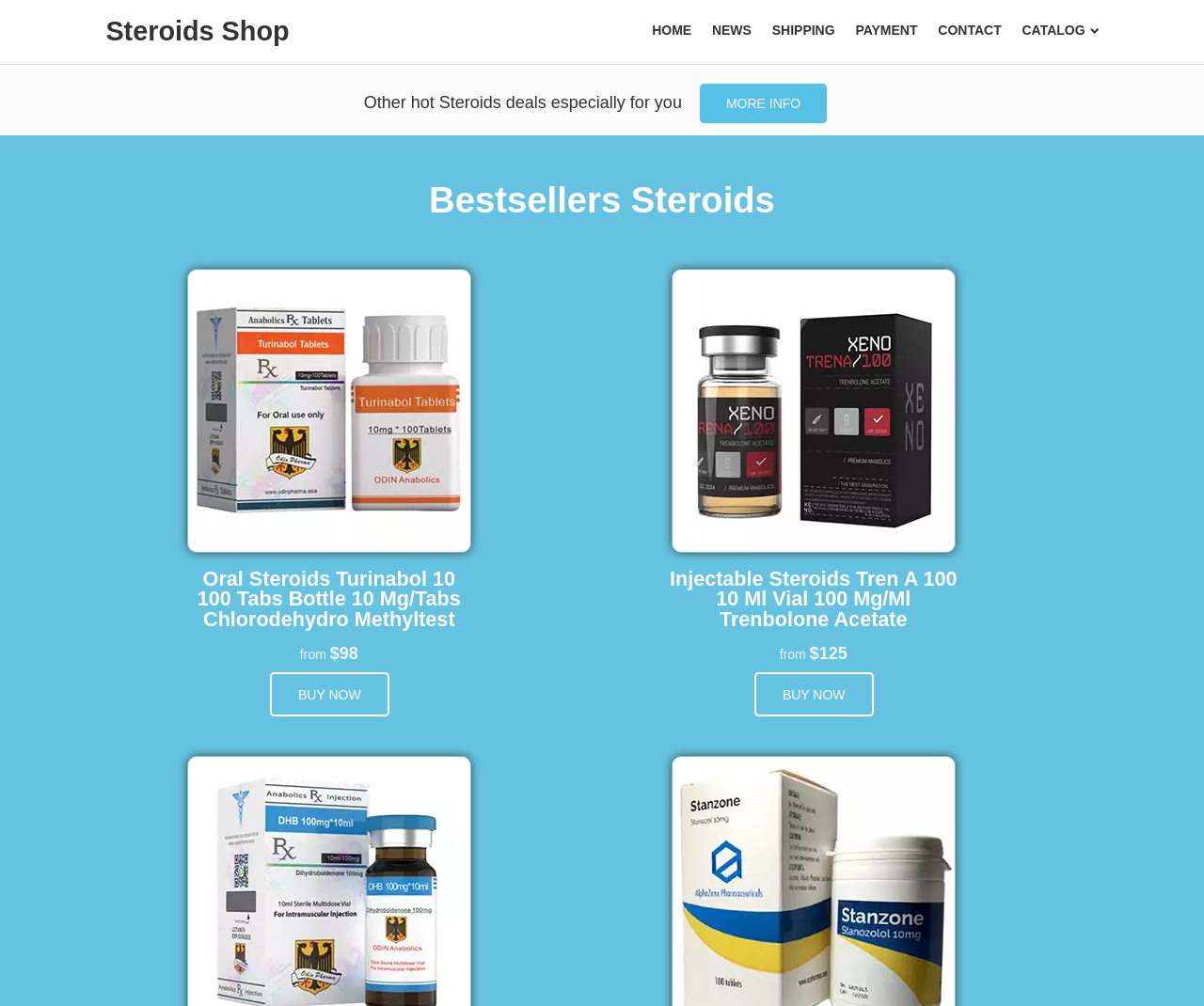Find the bounding box coordinates for the area that should be clicked to accomplish the instruction: "Get more info about the product".

[0.581, 0.083, 0.687, 0.123]